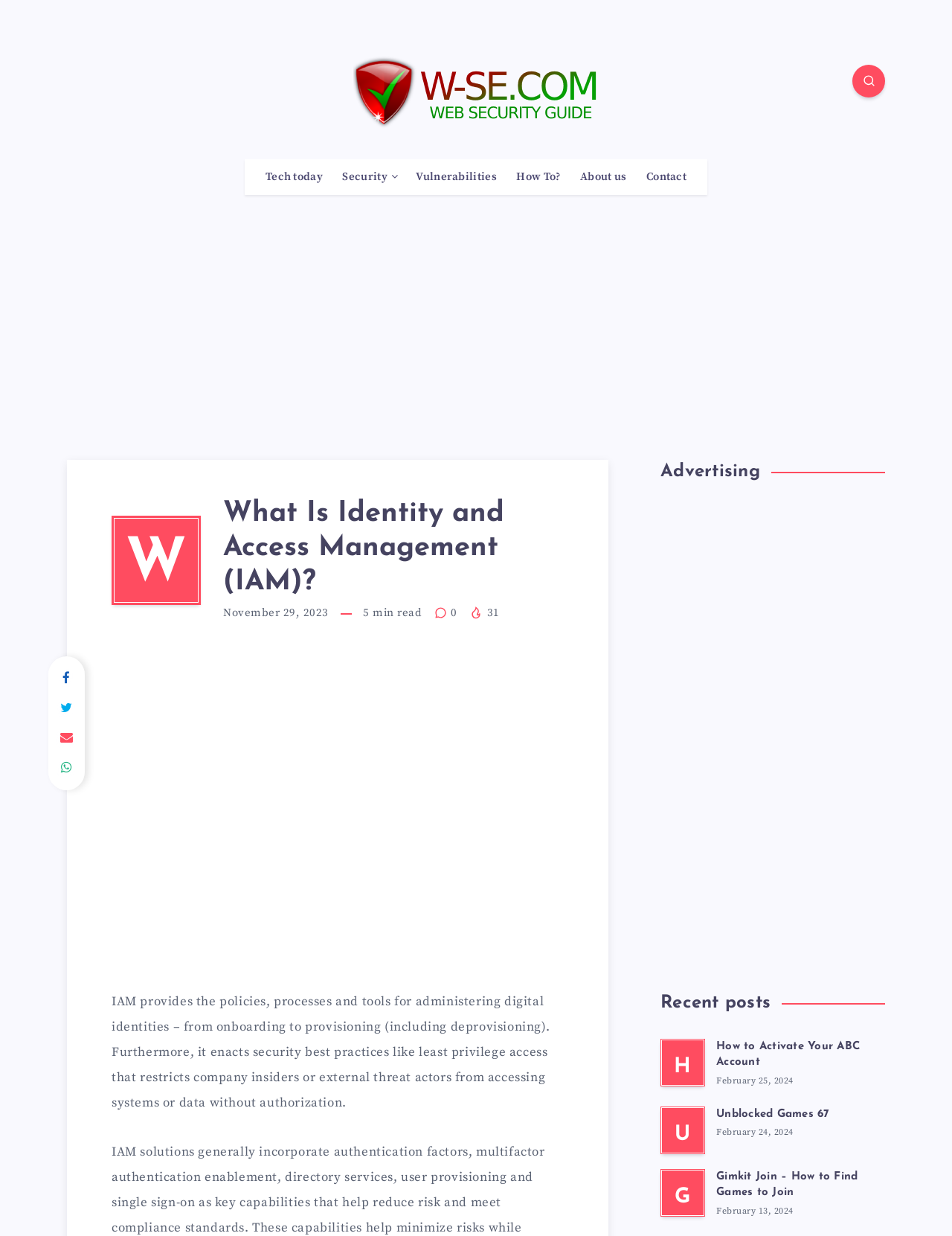Create a detailed narrative describing the layout and content of the webpage.

This webpage is about Identity and Access Management (IAM) and appears to be a blog or article page. At the top, there is a logo and a navigation menu with links to "Tech today", "Security", "Vulnerabilities", "How To?", "About us", and "Contact". 

Below the navigation menu, there is a large advertisement section that spans the entire width of the page. 

The main content of the page starts with a heading "What Is Identity and Access Management (IAM)?" followed by a brief description of IAM, which provides policies, processes, and tools for administering digital identities. 

To the right of the main content, there are several smaller sections, including a "Recent posts" section that lists three articles with headings, publication dates, and links to the articles. The articles are titled "How to Activate Your ABC Account", "Unblocked Games 67", and "Gimkit Join – How to Find Games to Join". 

There are also several social media links and a "Views" counter with an image. At the bottom of the page, there are more advertisements.